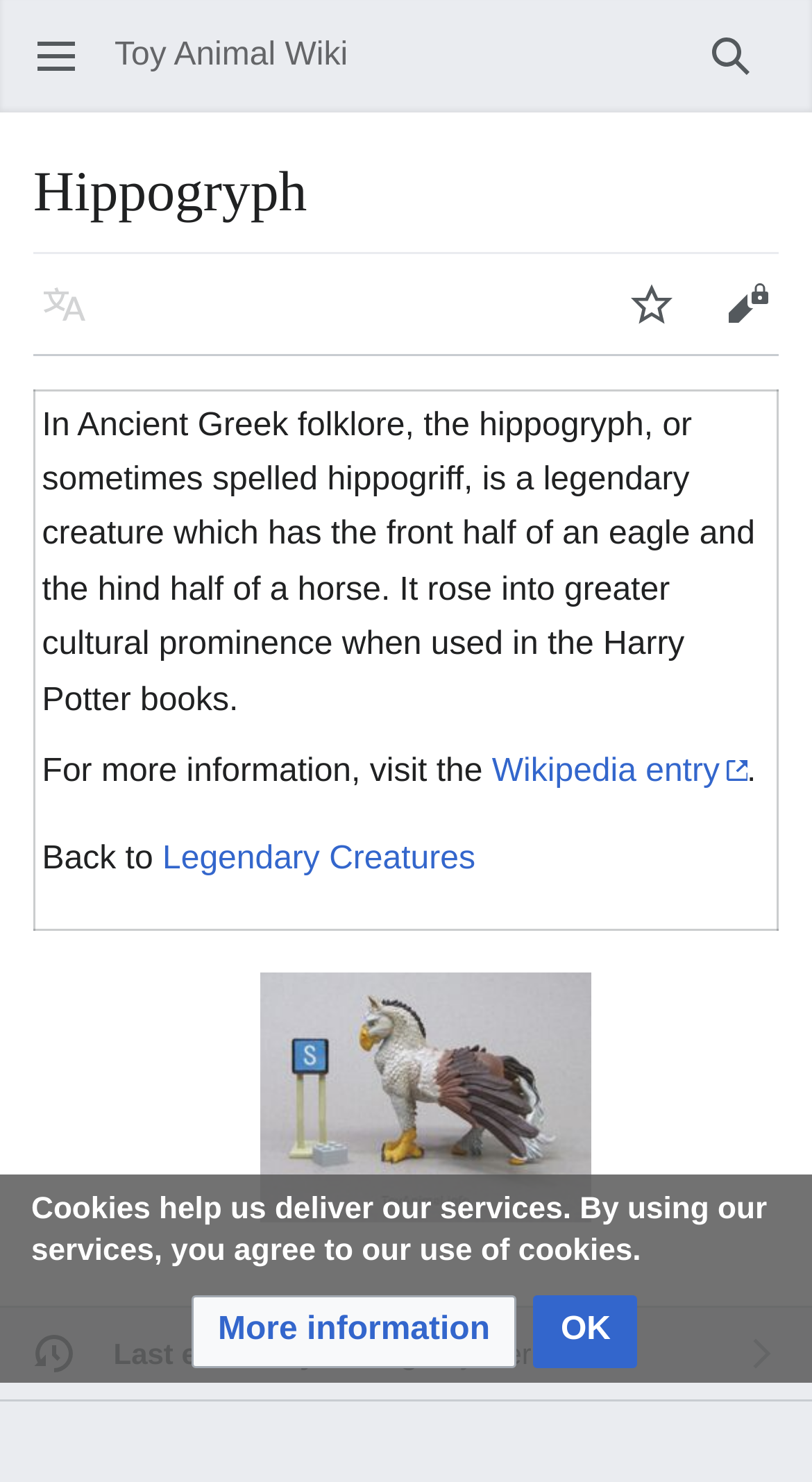Locate the bounding box coordinates of the clickable area to execute the instruction: "Edit". Provide the coordinates as four float numbers between 0 and 1, represented as [left, top, right, bottom].

[0.862, 0.173, 0.979, 0.238]